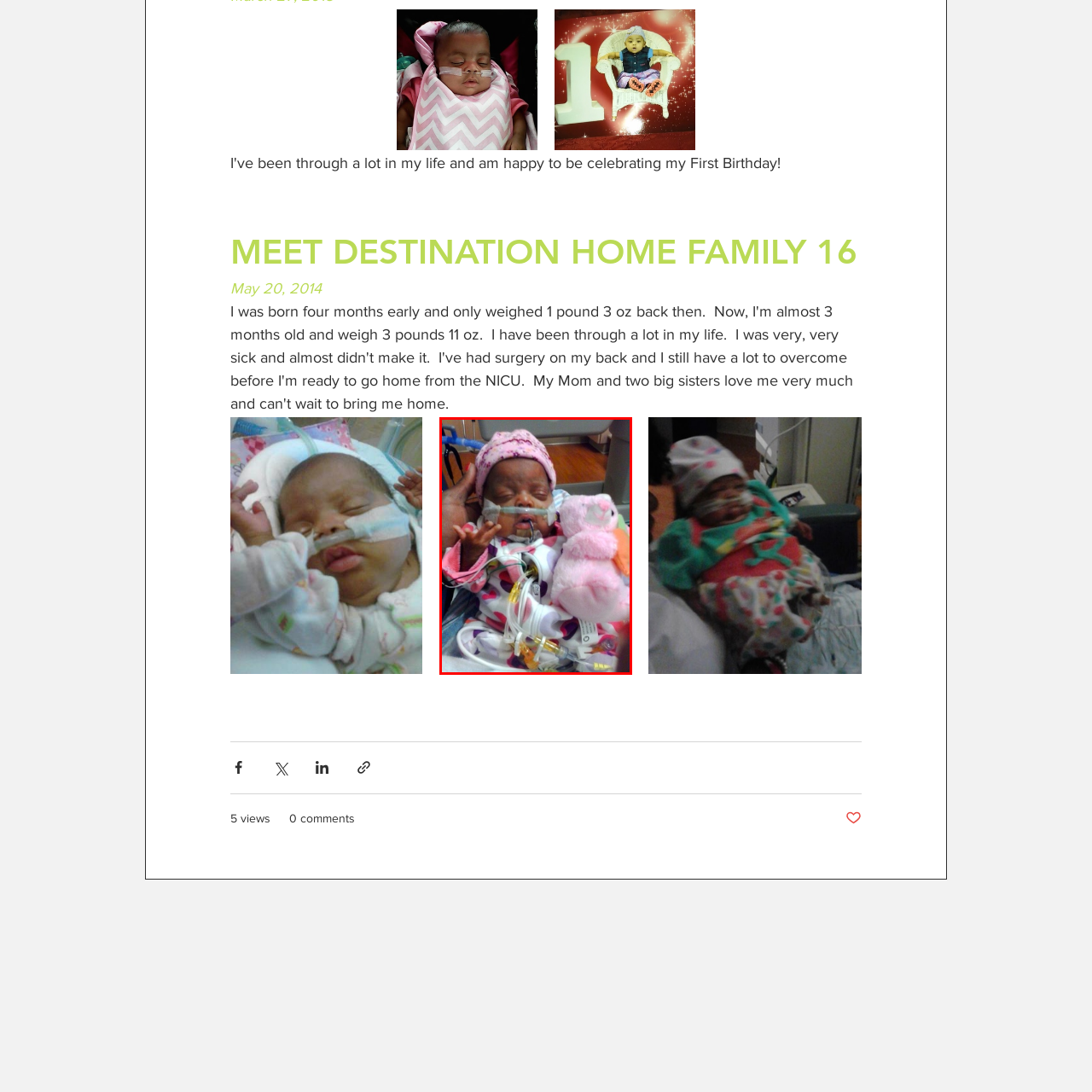Why is the baby hooked up to medical equipment?
Look at the image within the red bounding box and provide a single word or phrase as an answer.

For health reasons